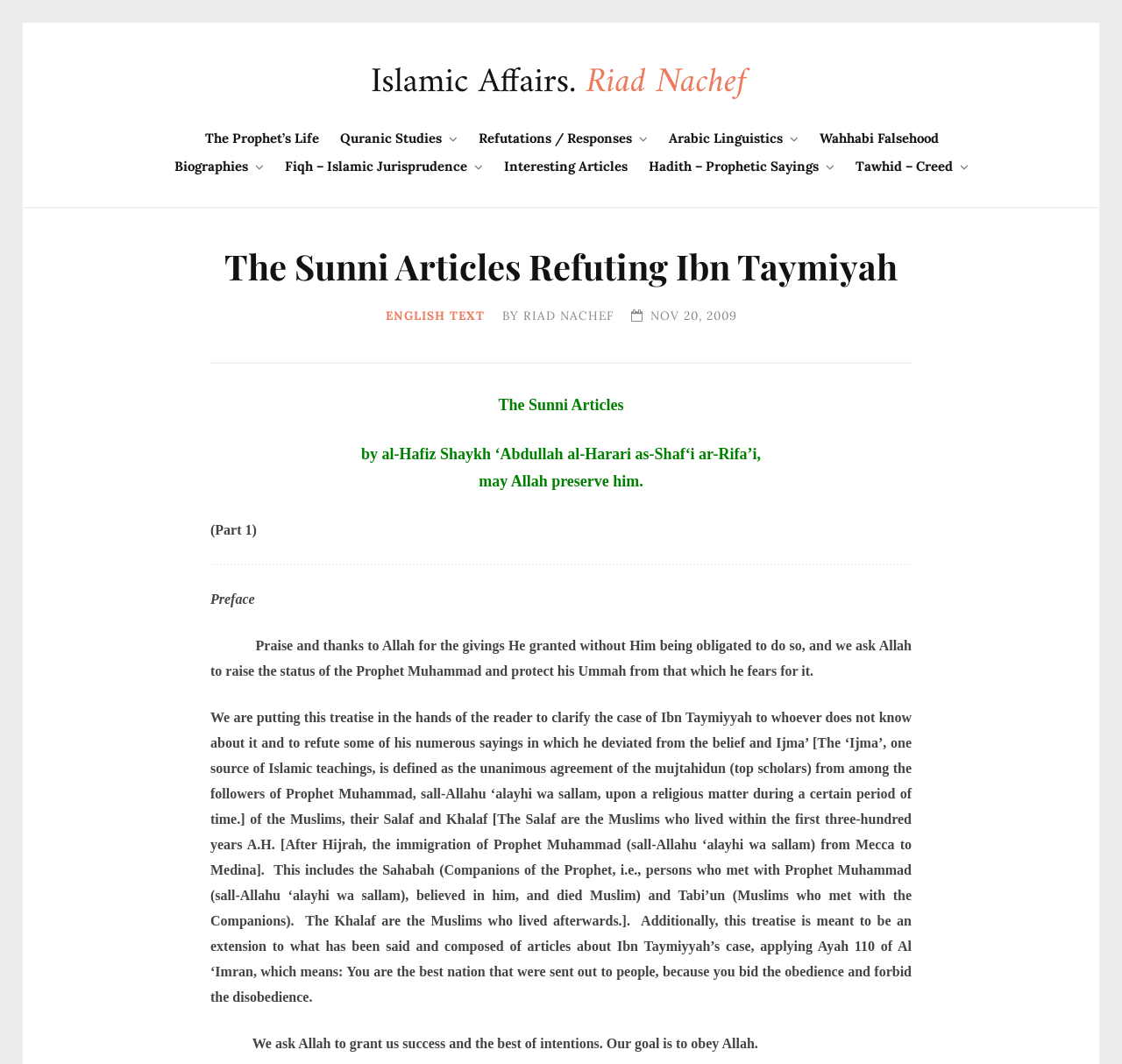What is the topic of the article?
Please elaborate on the answer to the question with detailed information.

I found the answer by looking at the title 'The Sunni Articles Refuting Ibn Taymiyah' and seeing that it is the main heading of the page.